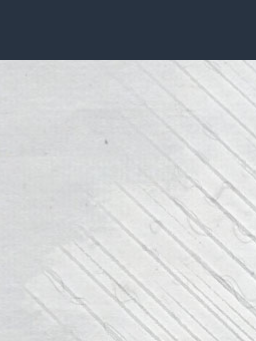What is the culinary theme of La Caverna?
Look at the image and construct a detailed response to the question.

The caption explicitly states that the aesthetic of the surface aligns with the culinary theme of La Caverna, which is traditional Italian cuisine. This suggests that the restaurant is dedicated to serving authentic Italian dishes.